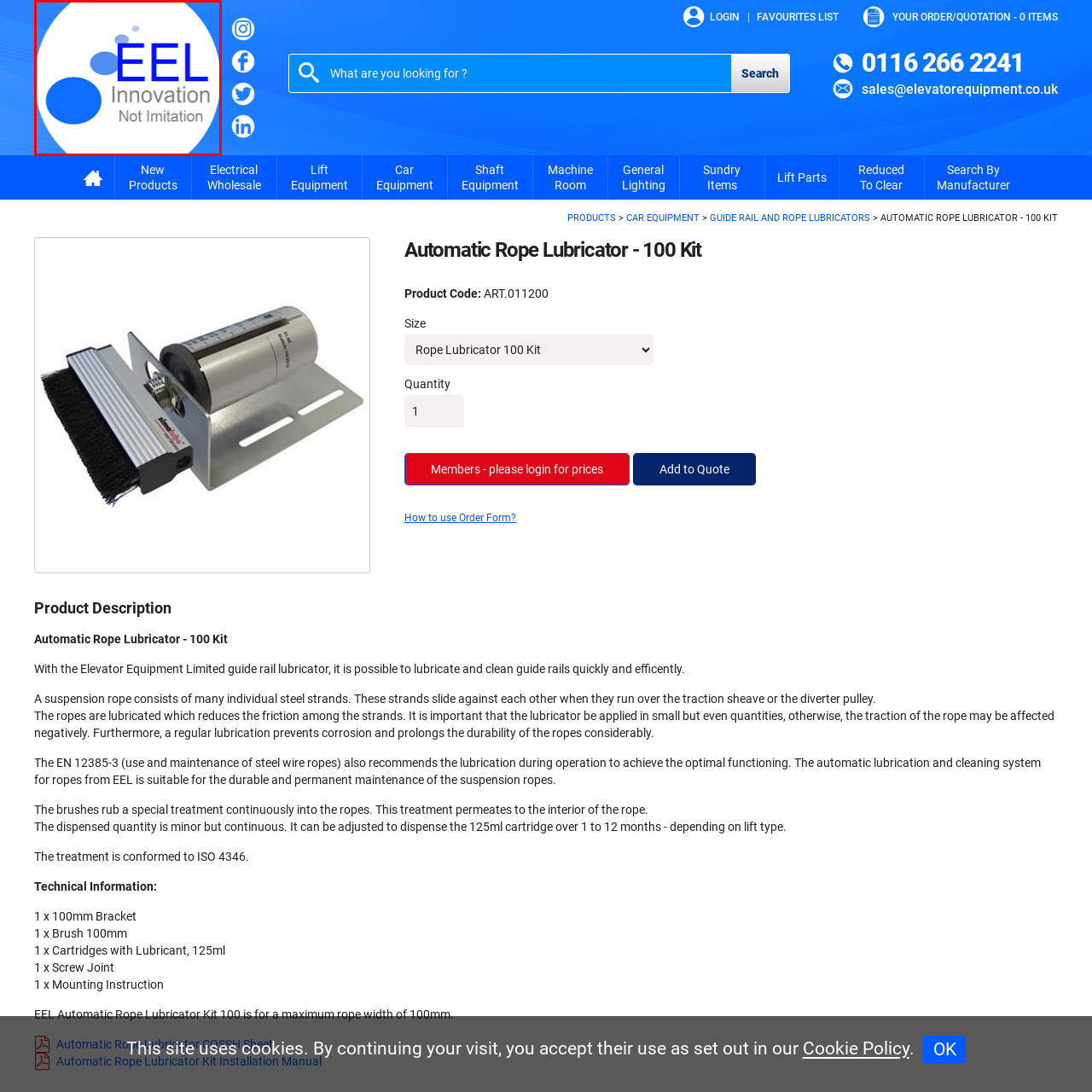Observe the image inside the red bounding box and respond to the question with a single word or phrase:
What is the shape of the background of the logo?

Circular